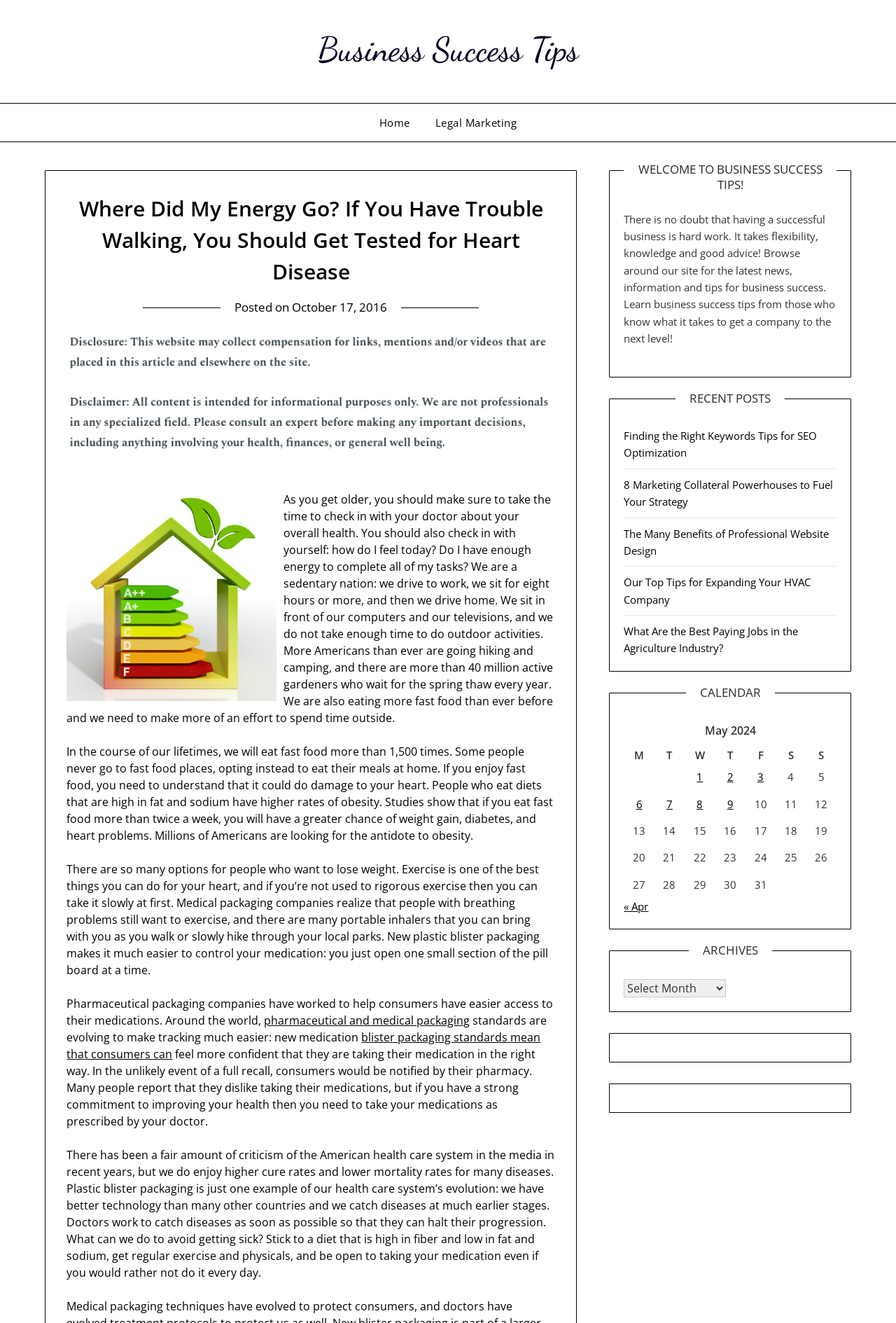Locate the bounding box coordinates of the clickable part needed for the task: "read the article 'Where Did My Energy Go? If You Have Trouble Walking, You Should Get Tested for Heart Disease'".

[0.075, 0.145, 0.619, 0.217]